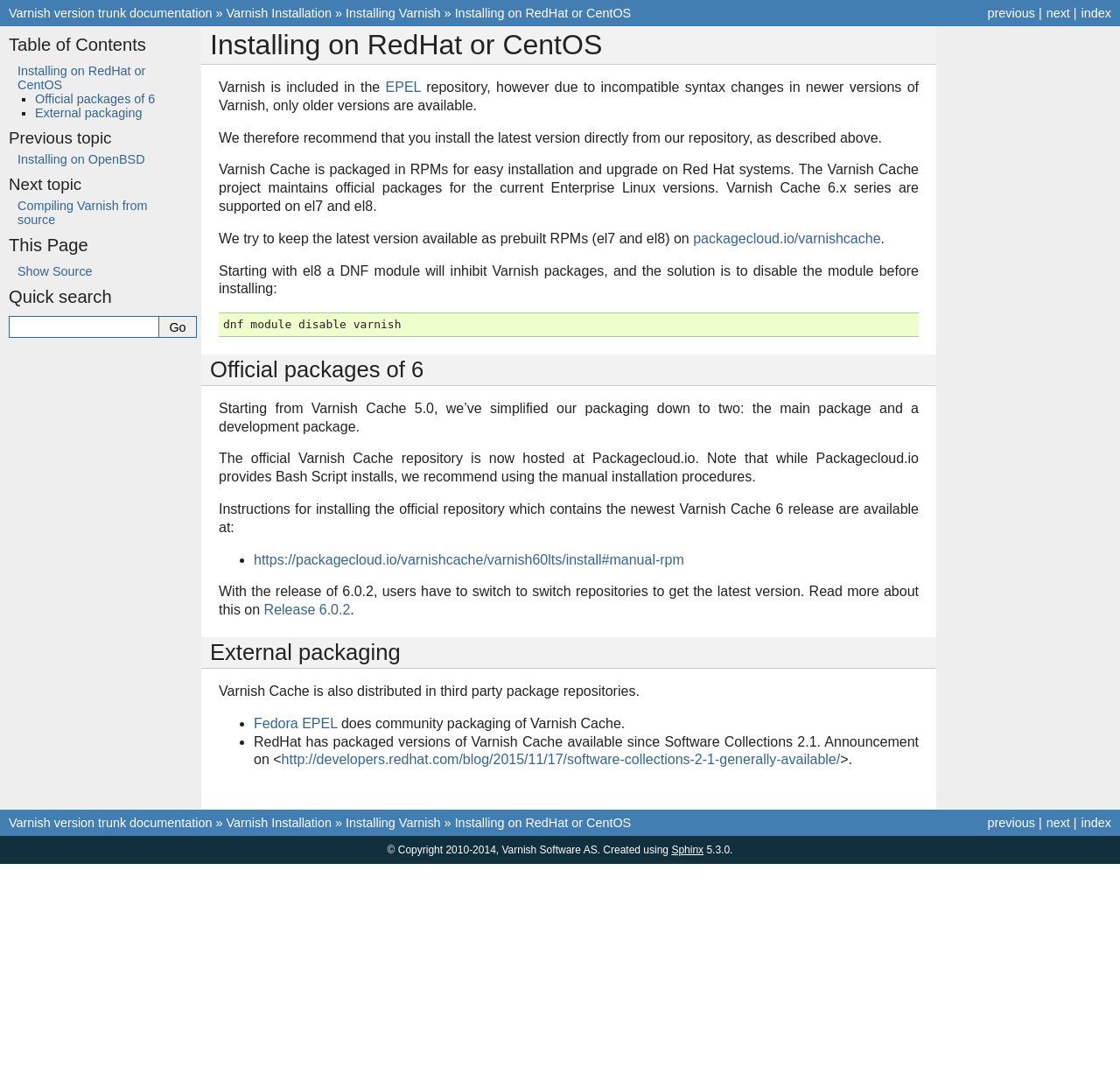Please answer the following question using a single word or phrase: 
What is Varnish Cache packaged in for easy installation?

RPMs